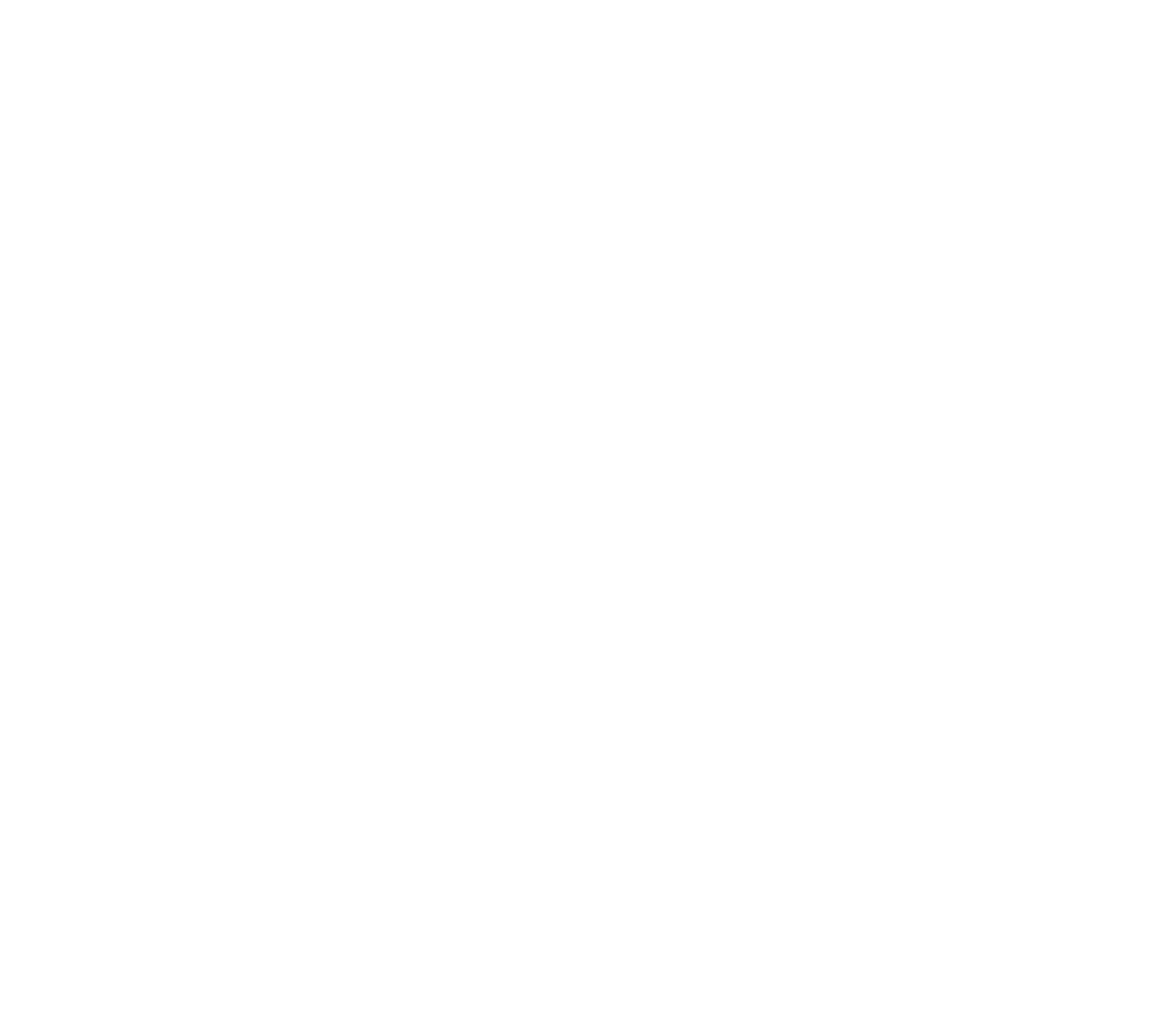Identify the bounding box coordinates of the element that should be clicked to fulfill this task: "Input your email". The coordinates should be provided as four float numbers between 0 and 1, i.e., [left, top, right, bottom].

[0.288, 0.019, 0.458, 0.059]